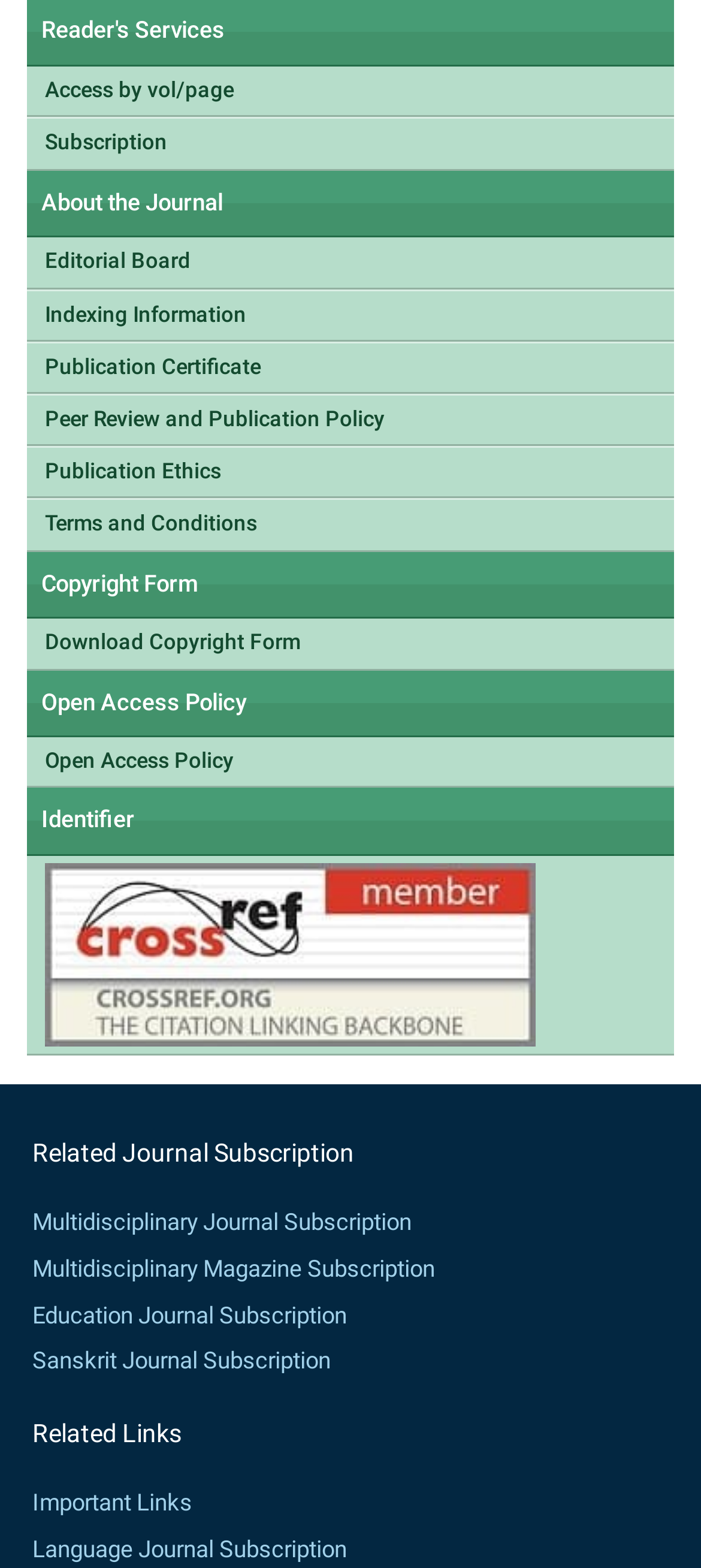Highlight the bounding box coordinates of the element you need to click to perform the following instruction: "Access by volume or page."

[0.038, 0.043, 0.962, 0.074]